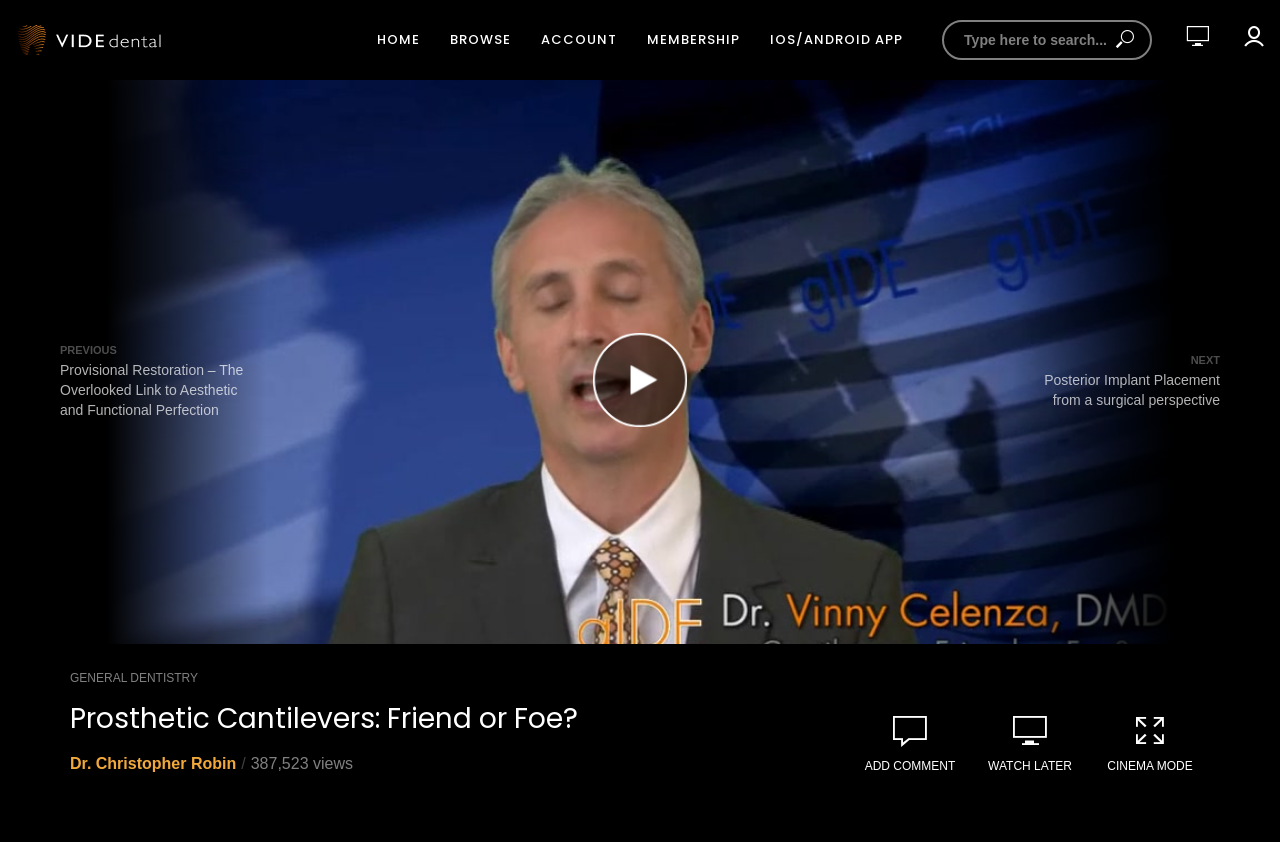Please provide a comprehensive response to the question based on the details in the image: How many views does the current article have?

I found the view count below the article title, which is '387,523 views'.